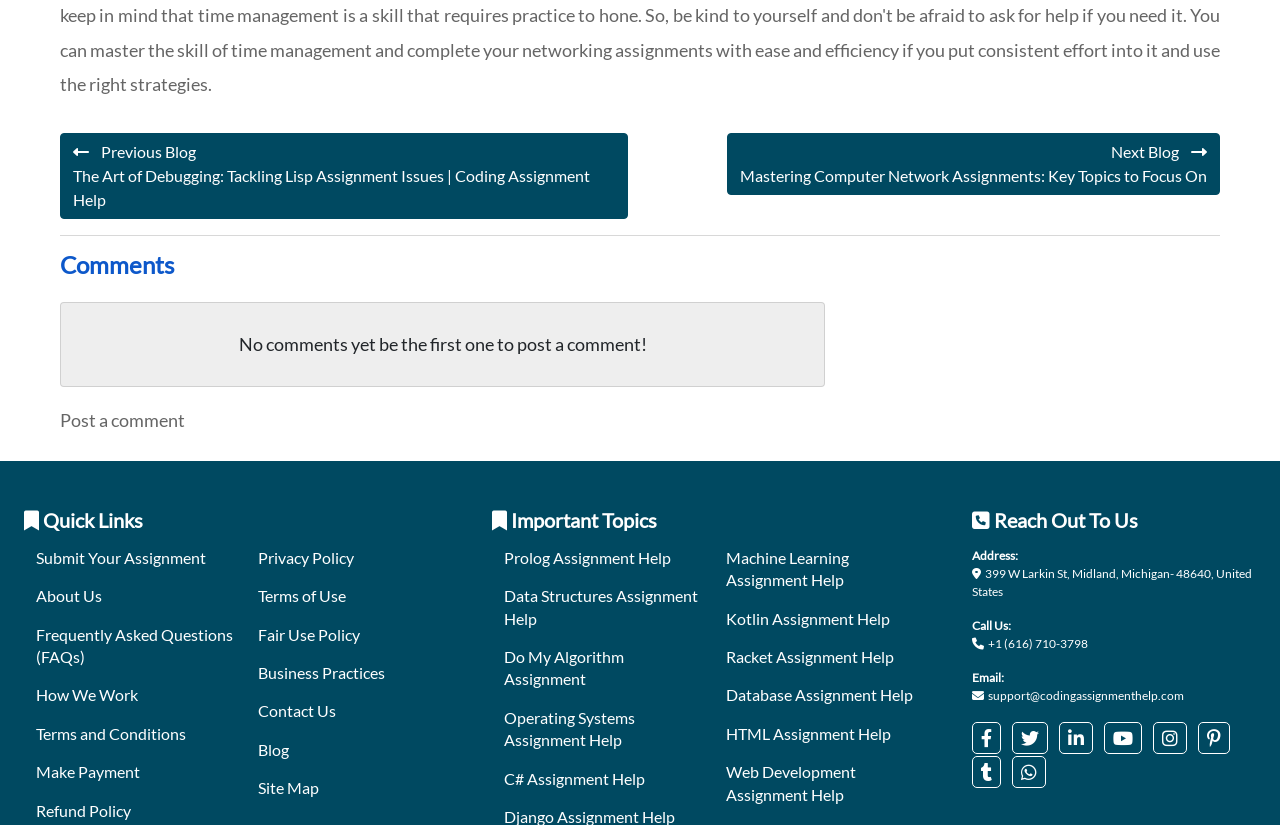What is the address of the company?
Respond to the question with a well-detailed and thorough answer.

The address is located in the 'Reach Out To Us' section, which provides contact information for the company. The address is explicitly stated as 399 W Larkin St, Midland, Michigan- 48640, United States.